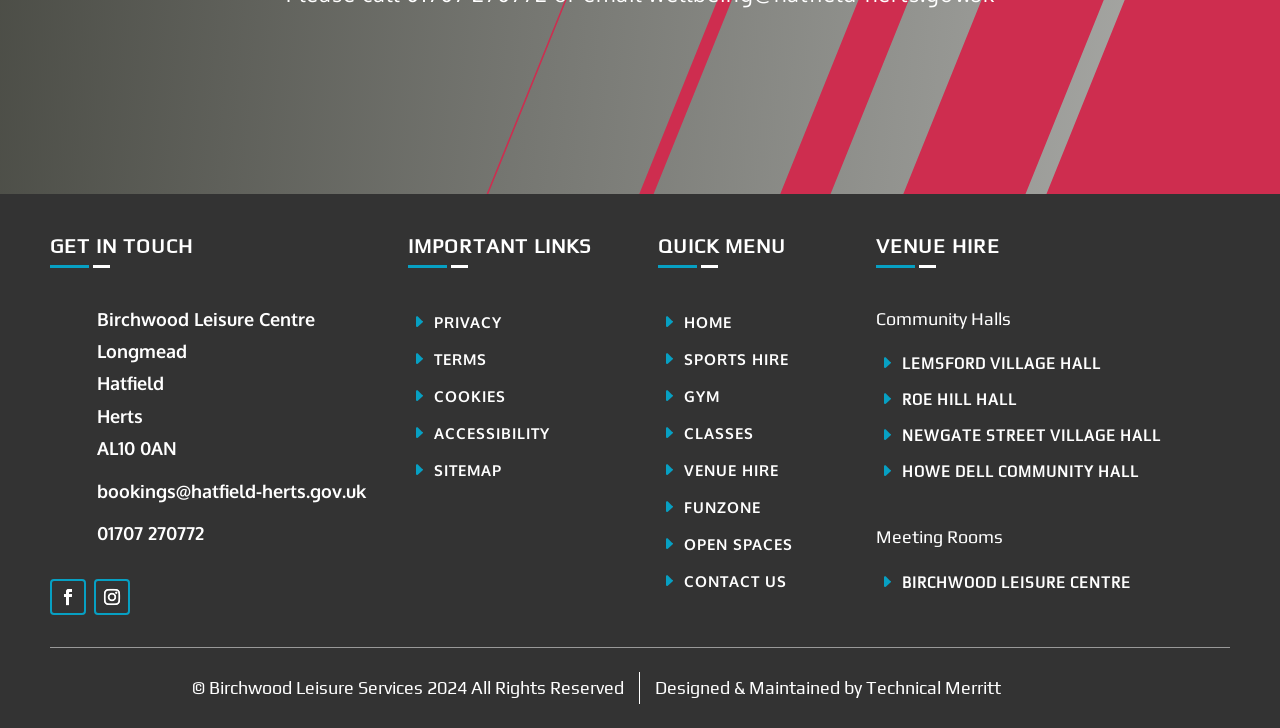Give a one-word or one-phrase response to the question:
What is the postcode of the leisure centre?

AL10 0AN